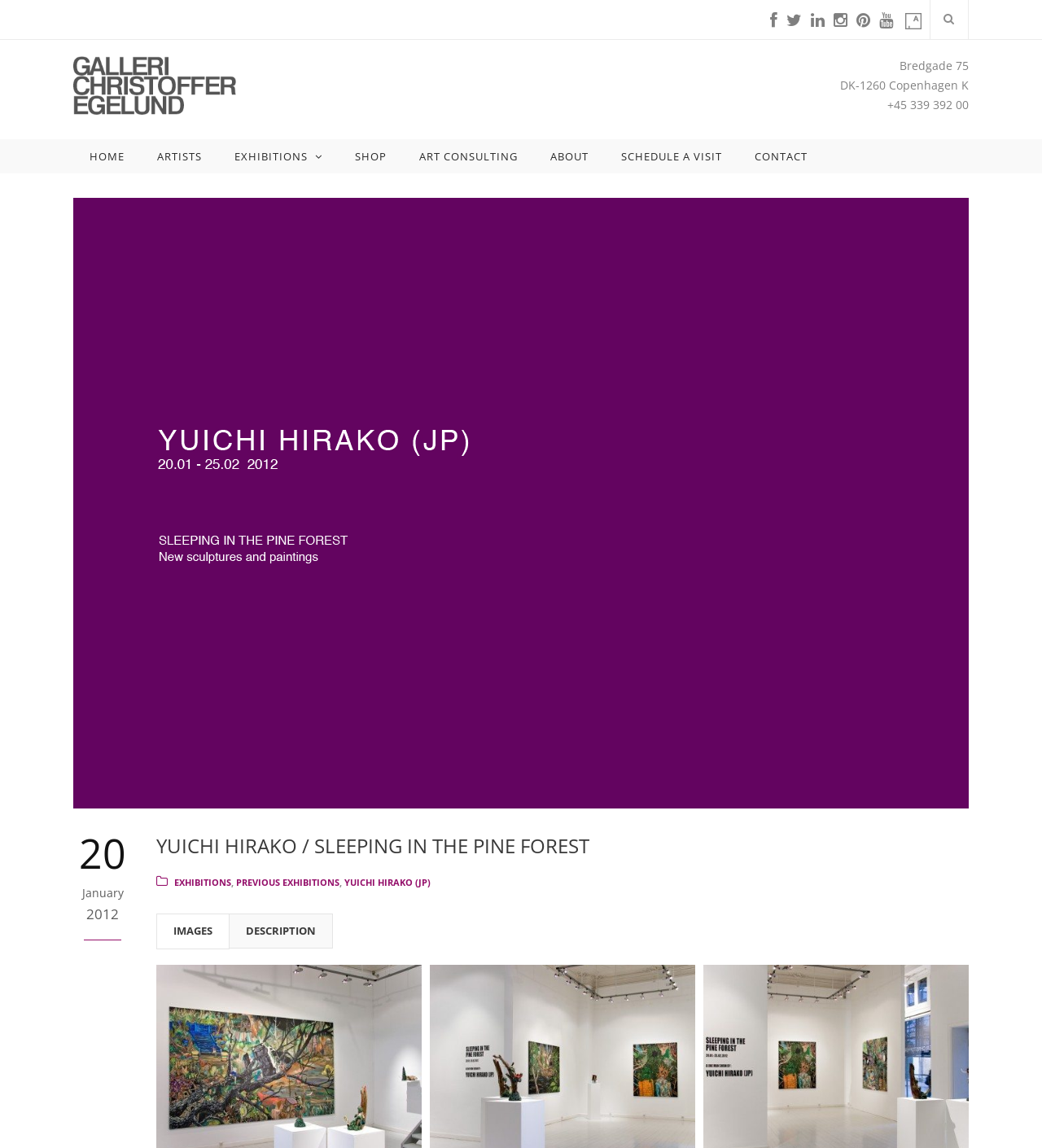Determine the bounding box coordinates of the region to click in order to accomplish the following instruction: "Go to the EXHIBITIONS page". Provide the coordinates as four float numbers between 0 and 1, specifically [left, top, right, bottom].

[0.209, 0.121, 0.325, 0.151]